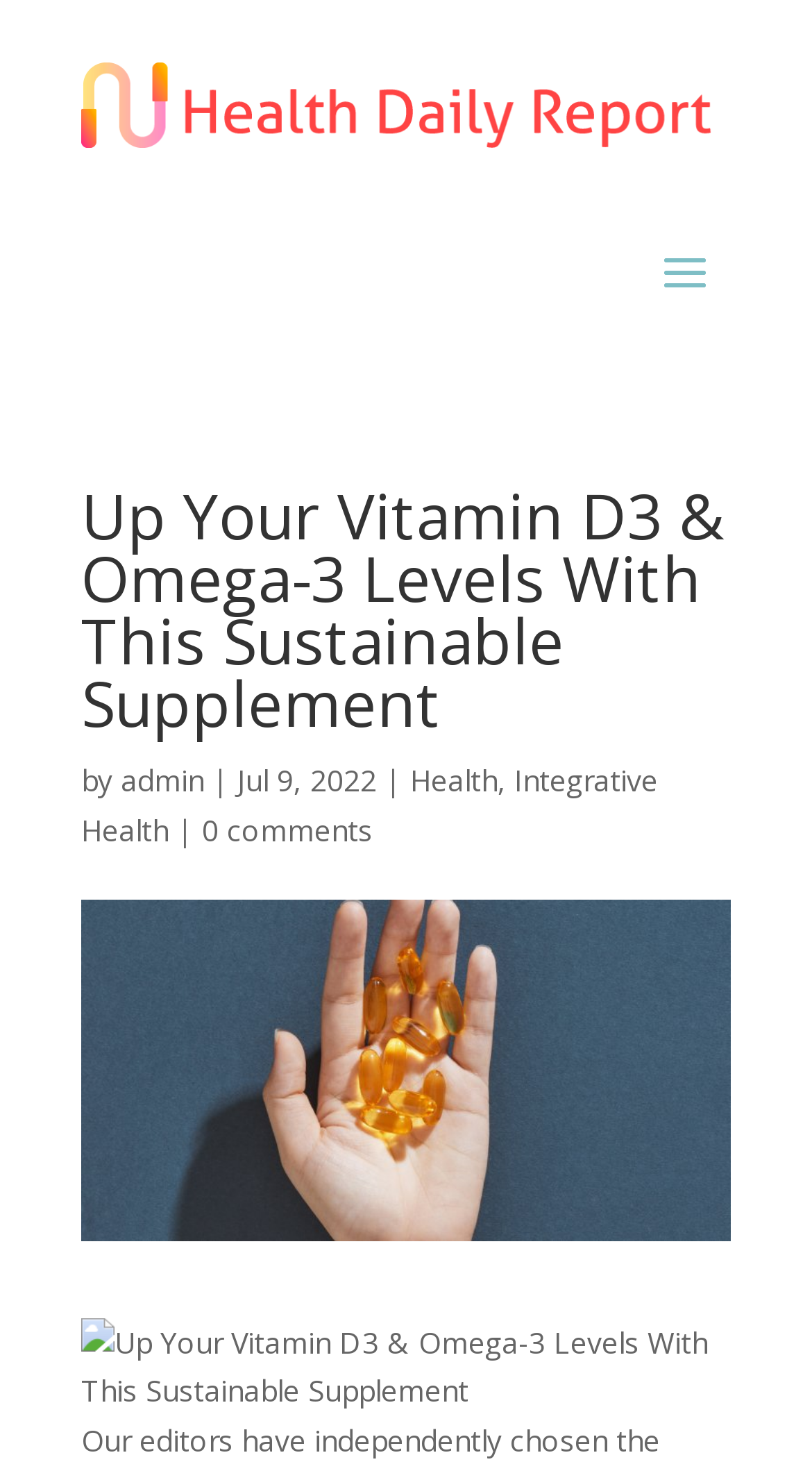How many comments does the article have?
Please respond to the question with a detailed and well-explained answer.

The number of comments can be found by looking at the link below the article title, which says '0 comments'.